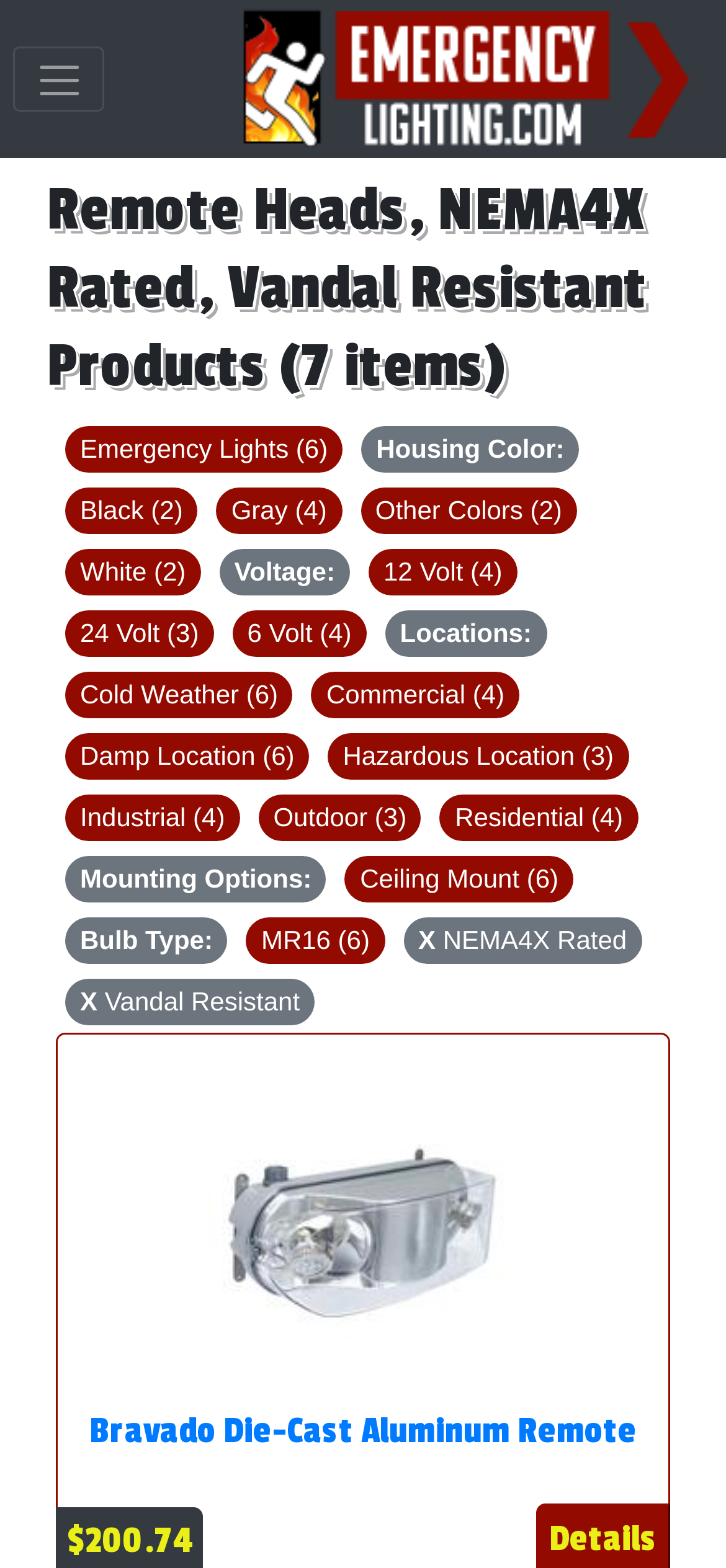Using the webpage screenshot, locate the HTML element that fits the following description and provide its bounding box: "Black (2)".

[0.09, 0.311, 0.272, 0.34]